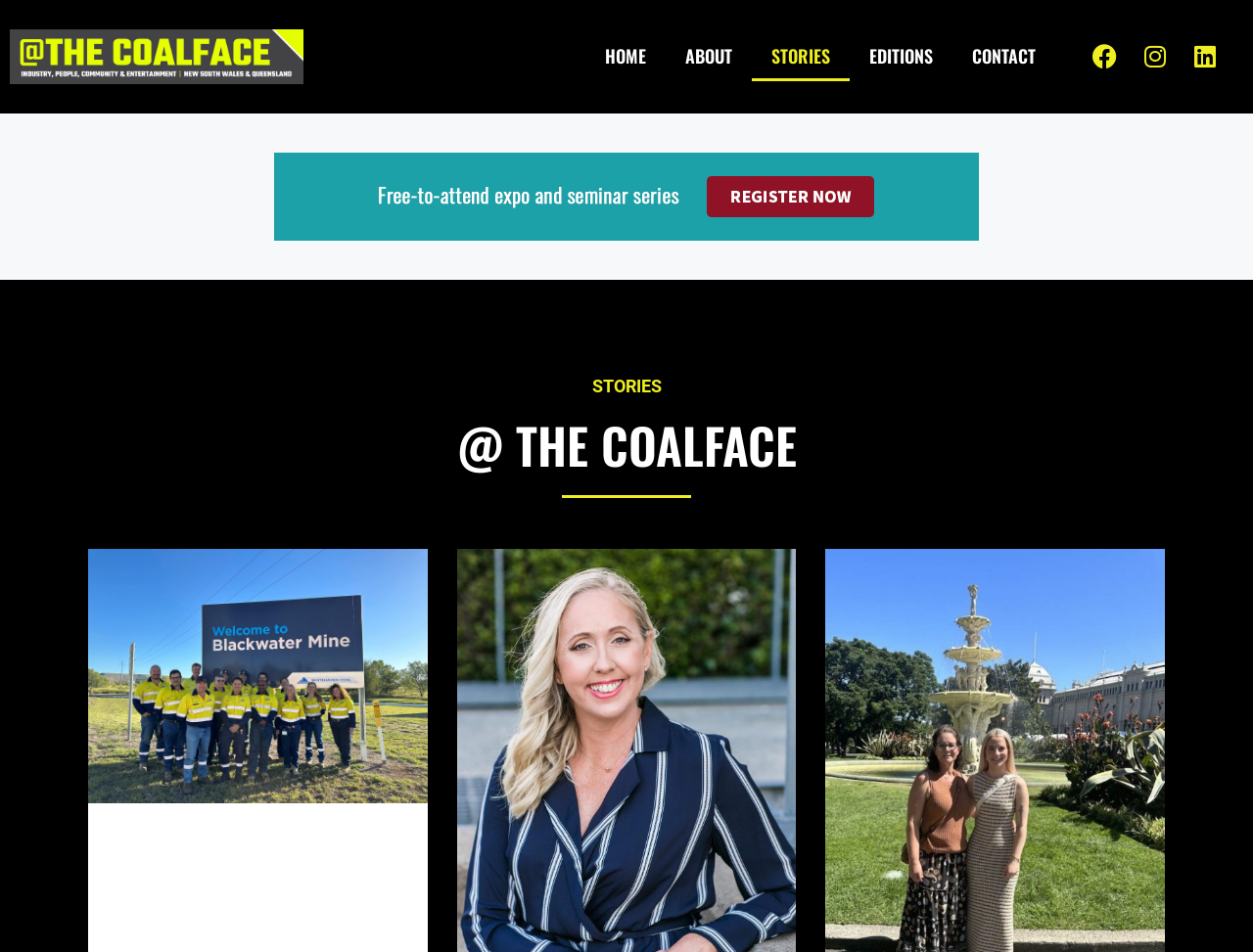Find the bounding box coordinates for the area you need to click to carry out the instruction: "View the QME WEB APR24 image". The coordinates should be four float numbers between 0 and 1, indicated as [left, top, right, bottom].

[0.219, 0.16, 0.781, 0.252]